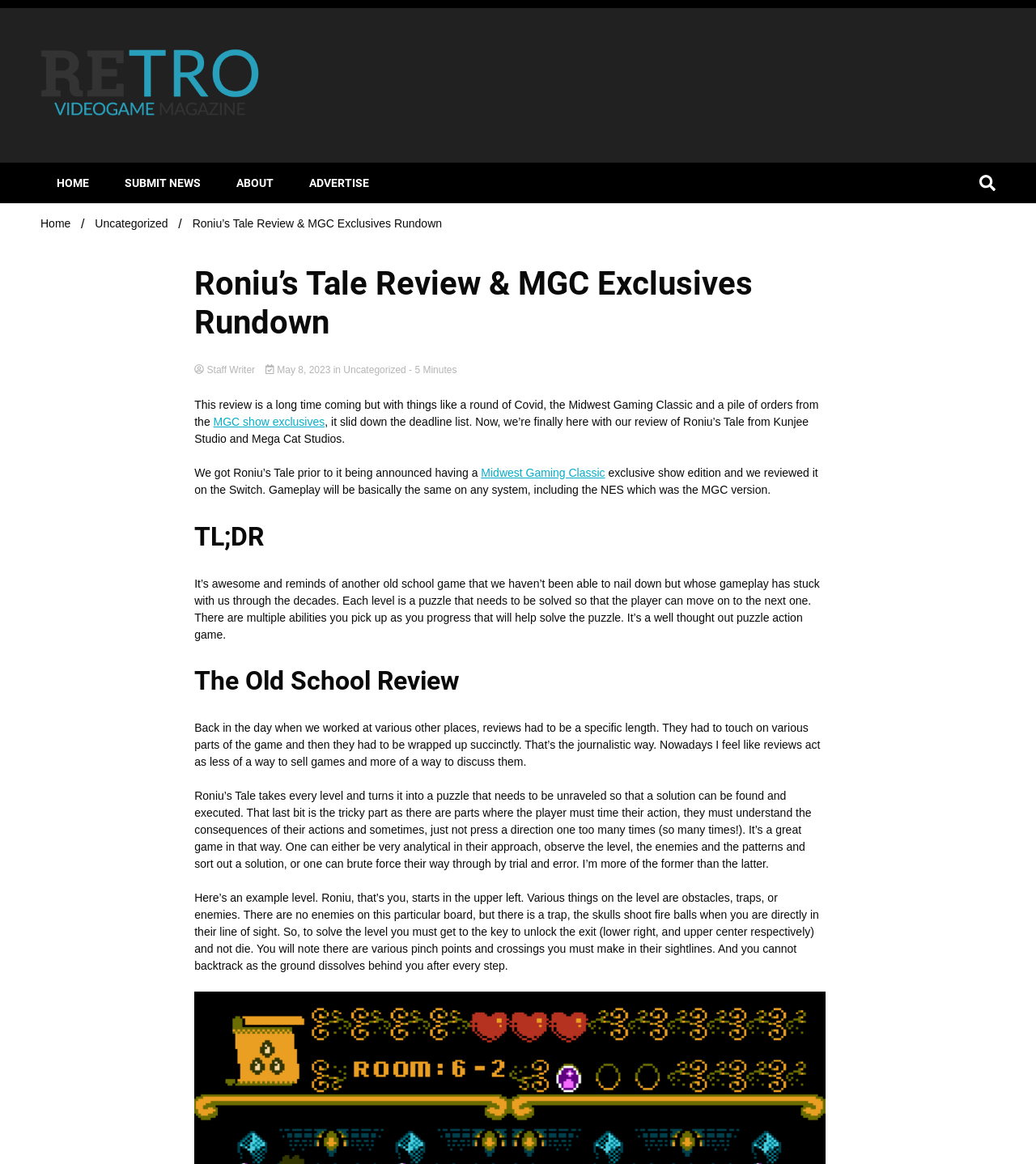Can you extract the headline from the webpage for me?

RETRO Video Game Magazine – Retro Gaming News